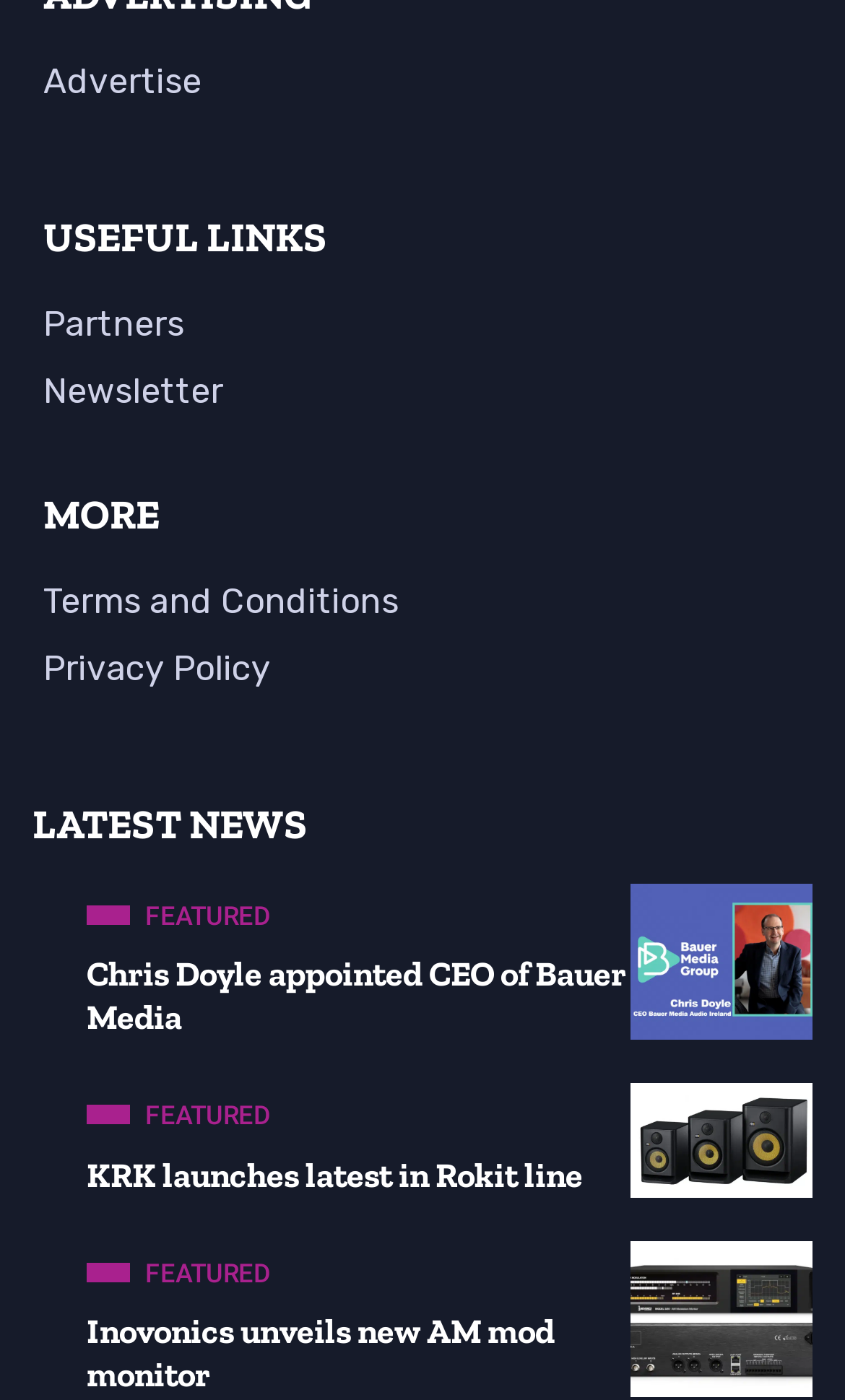What is the latest news about Bauer Media?
Answer the question with a single word or phrase, referring to the image.

CEO appointment